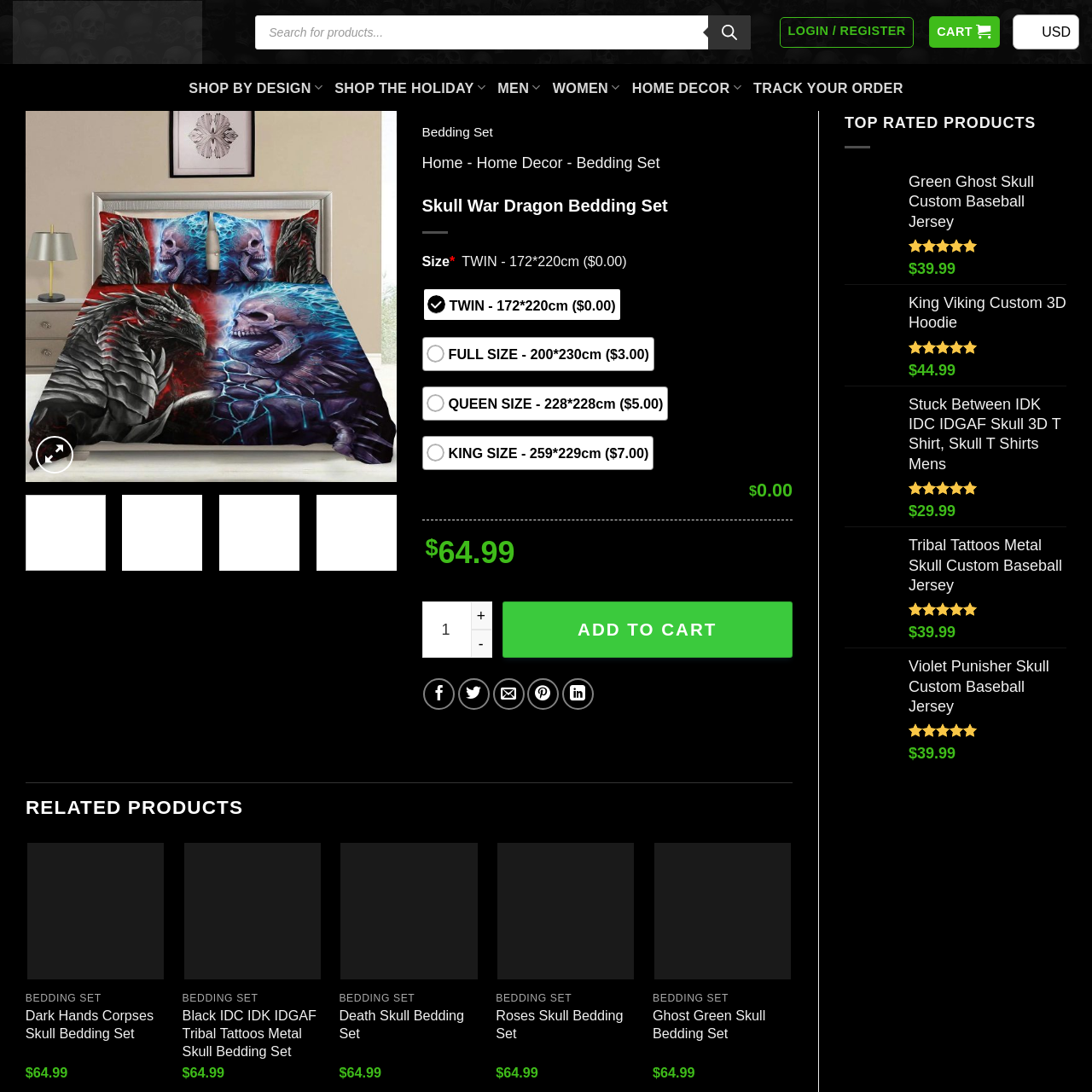Create a thorough description of the image portion outlined in red.

The image showcases the "Skull War Dragon Bedding Set," a striking and elaborate item designed to enhance the aesthetics of any bedroom. This bedding set features eye-catching graphics that combine elements of skull imagery and dragon motifs, appealing to those with a love for gothic or fantasy themes. The design is perfect for individuals seeking to make a bold statement in their décor. The bedding set is available in multiple sizes, ensuring a suitable fit for various bed types. This captivating design encapsulates both a mythical vibe and an edgy flair, making it a fantastic choice for fans of unique and artistic home furnishings.